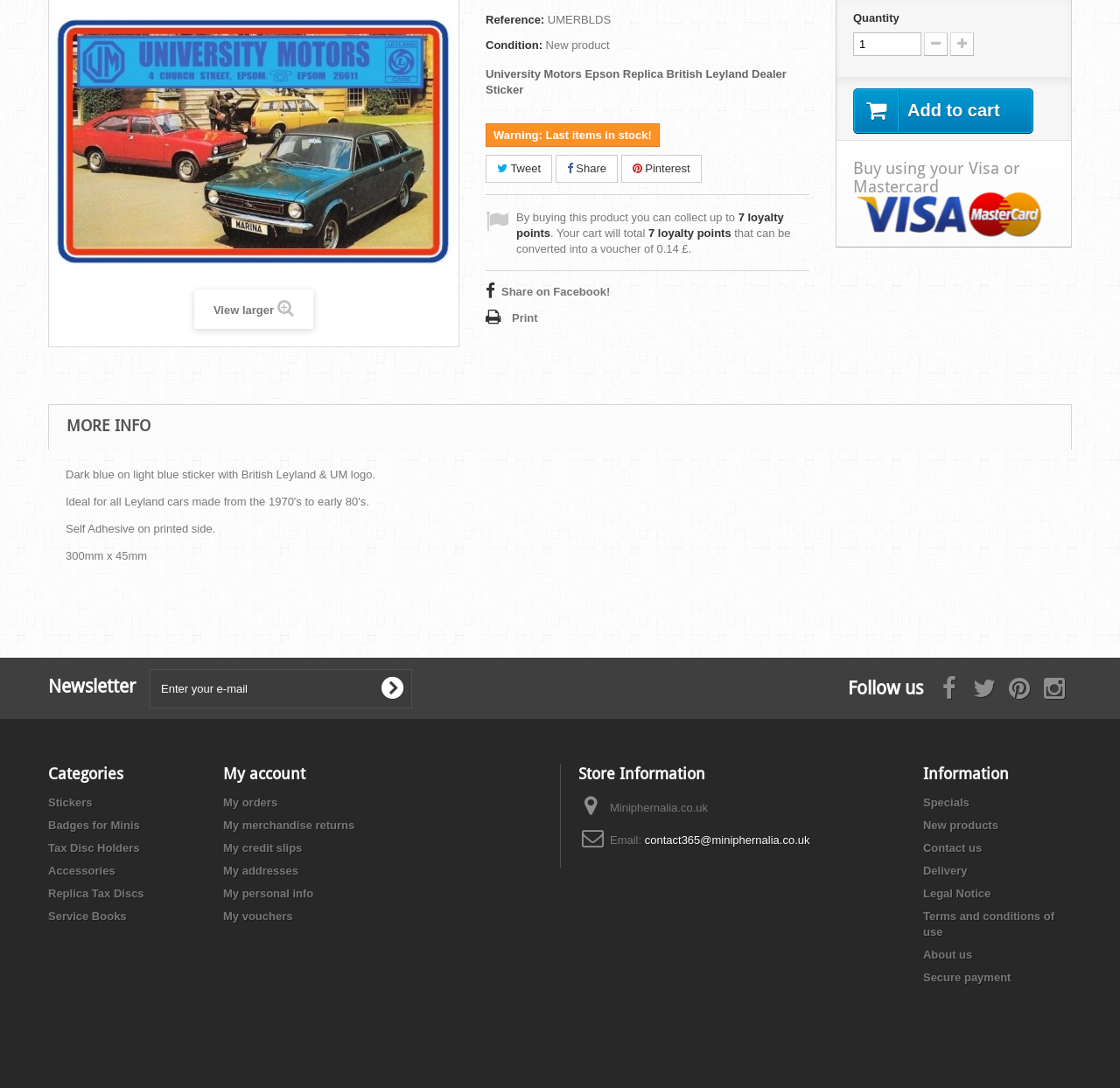Provide the bounding box coordinates of the HTML element described as: "Accessories". The bounding box coordinates should be four float numbers between 0 and 1, i.e., [left, top, right, bottom].

[0.043, 0.794, 0.103, 0.806]